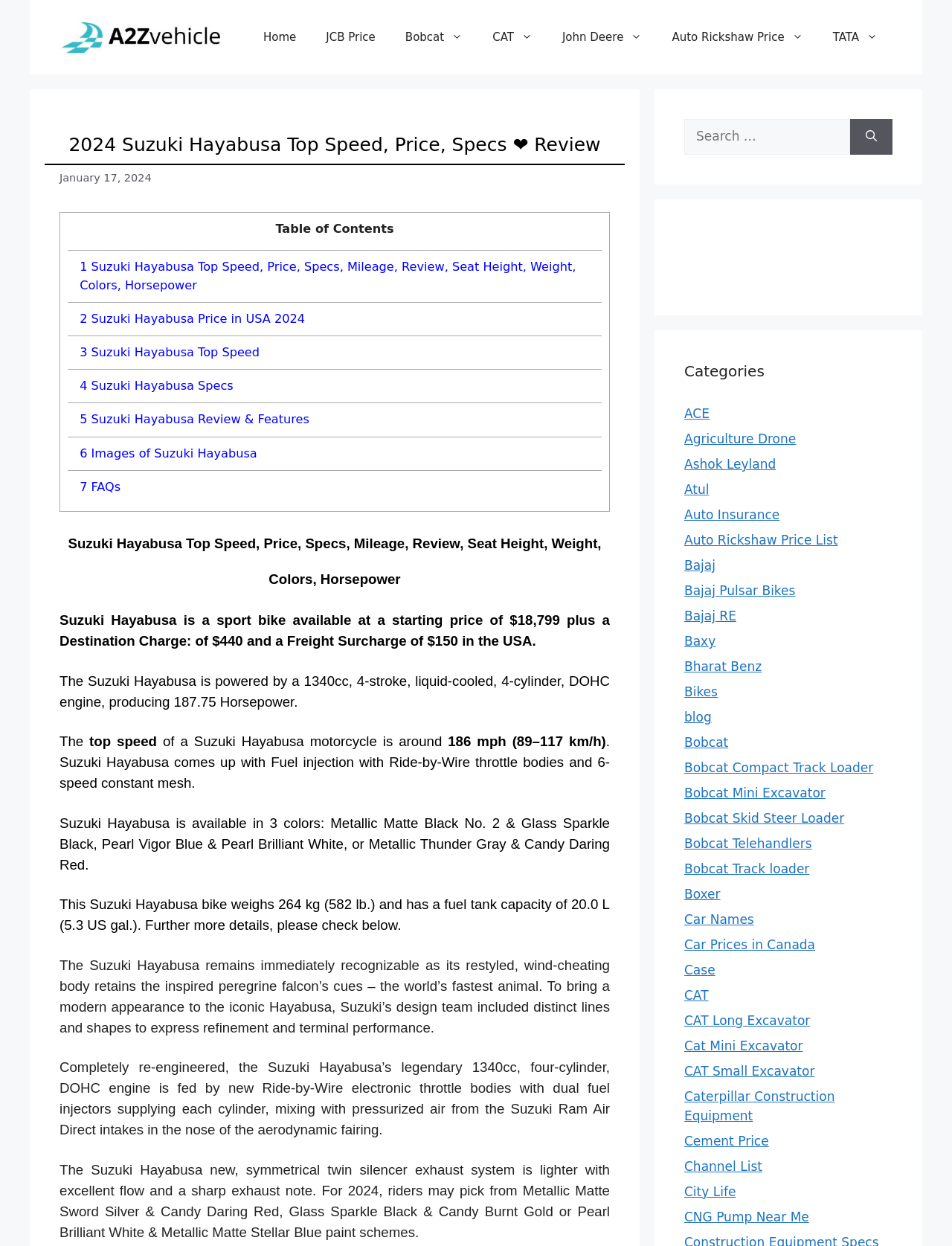Find the bounding box coordinates for the element that must be clicked to complete the instruction: "Click on the '2024 Suzuki Hayabusa Top Speed, Price, Specs, Mileage, Review, Seat Height, Weight, Colors, Horsepower' link". The coordinates should be four float numbers between 0 and 1, indicated as [left, top, right, bottom].

[0.071, 0.201, 0.632, 0.242]